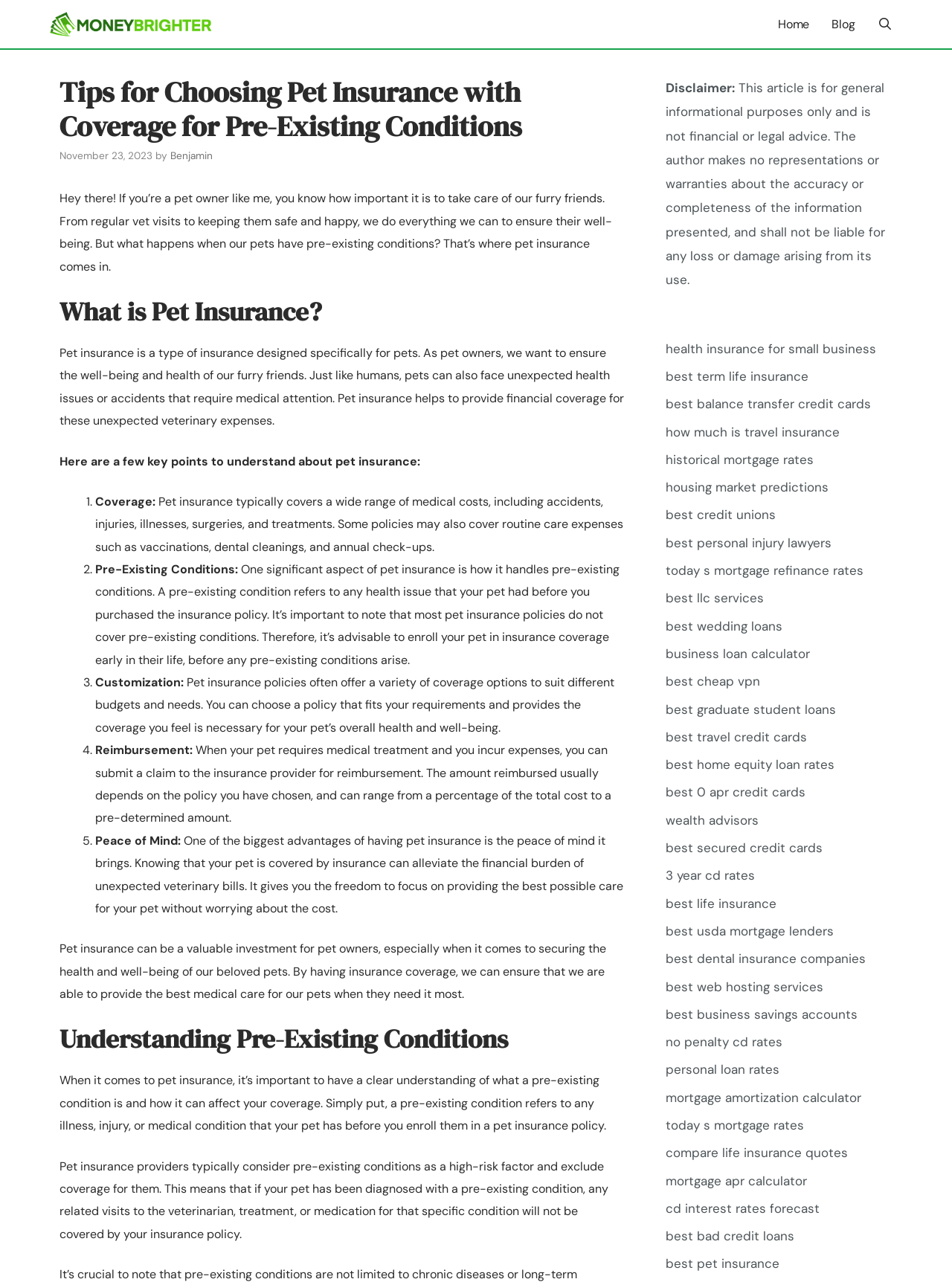Please mark the bounding box coordinates of the area that should be clicked to carry out the instruction: "Click on the 'Benjamin' link".

[0.179, 0.117, 0.223, 0.126]